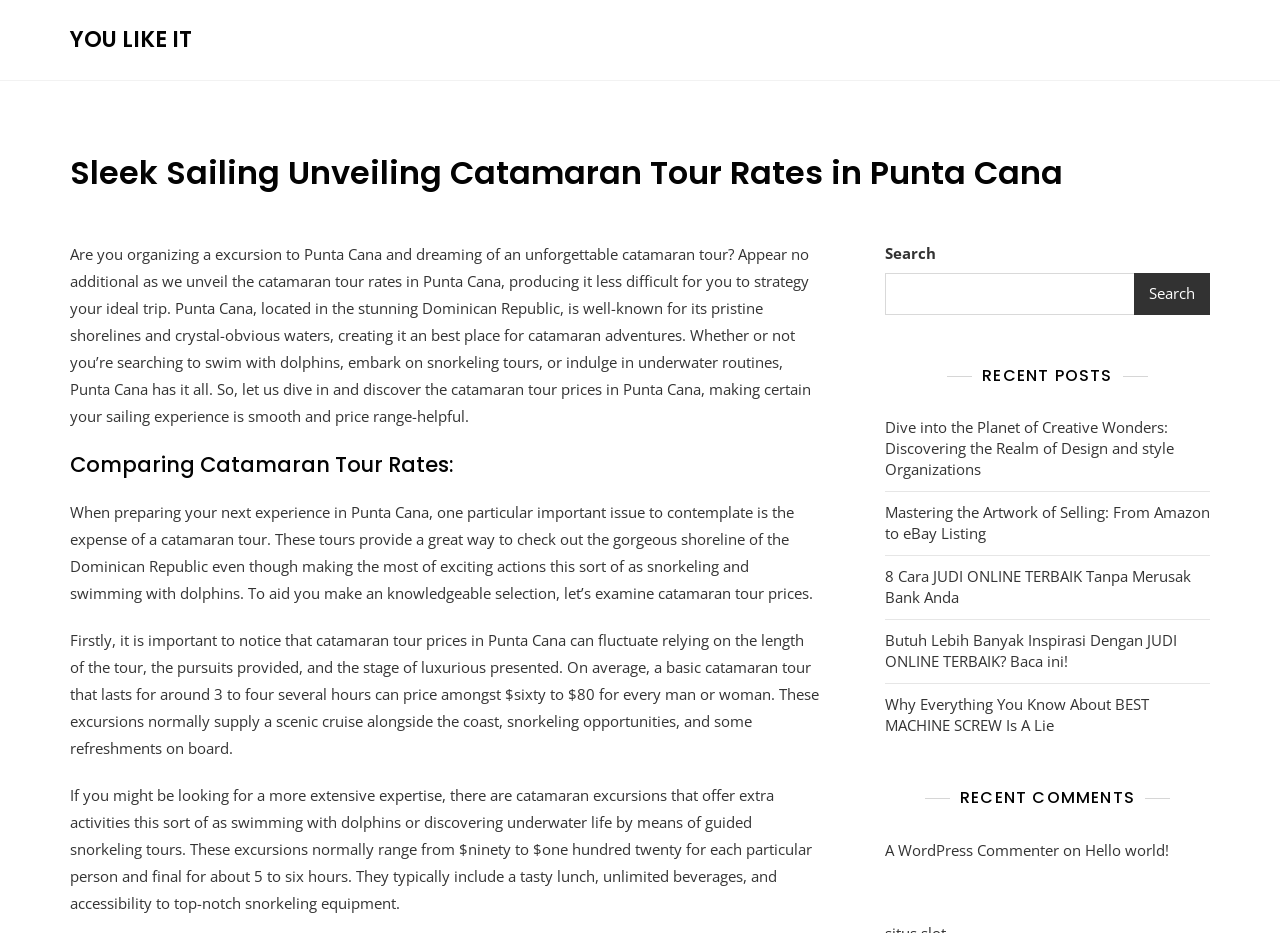What is the average cost of a basic catamaran tour?
Based on the image, answer the question with a single word or brief phrase.

$60 to $80